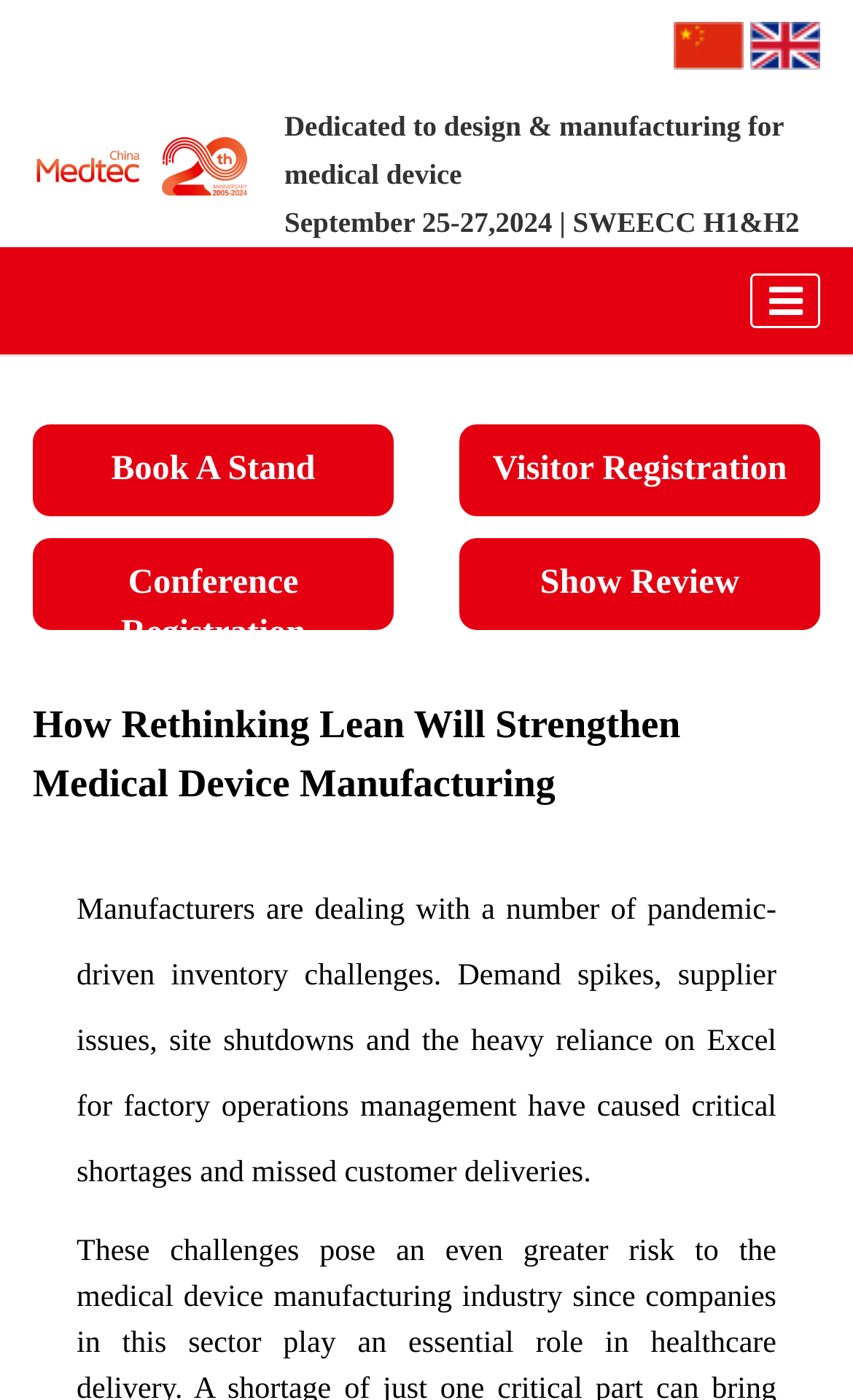What is the icon on the button?
Can you provide an in-depth and detailed response to the question?

The button with the bounding box coordinates [0.879, 0.195, 0.962, 0.234] has an icon described as '', which represents an arrow symbol.